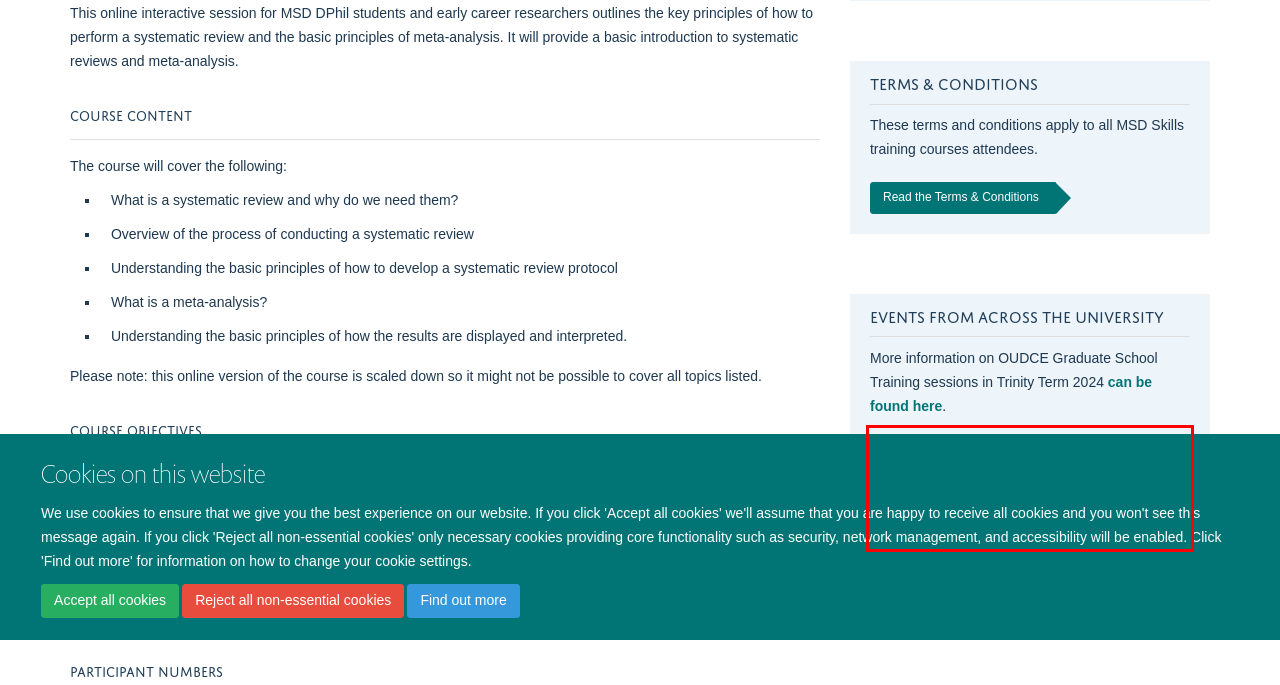Look at the screenshot of the webpage, locate the red rectangle bounding box, and generate the text content that it contains.

RSL will be hosting a series of workshops exploring different hardware and apps to help with academic reading, writing, and the responsible use of AI technology in academic work. More information can be found here.